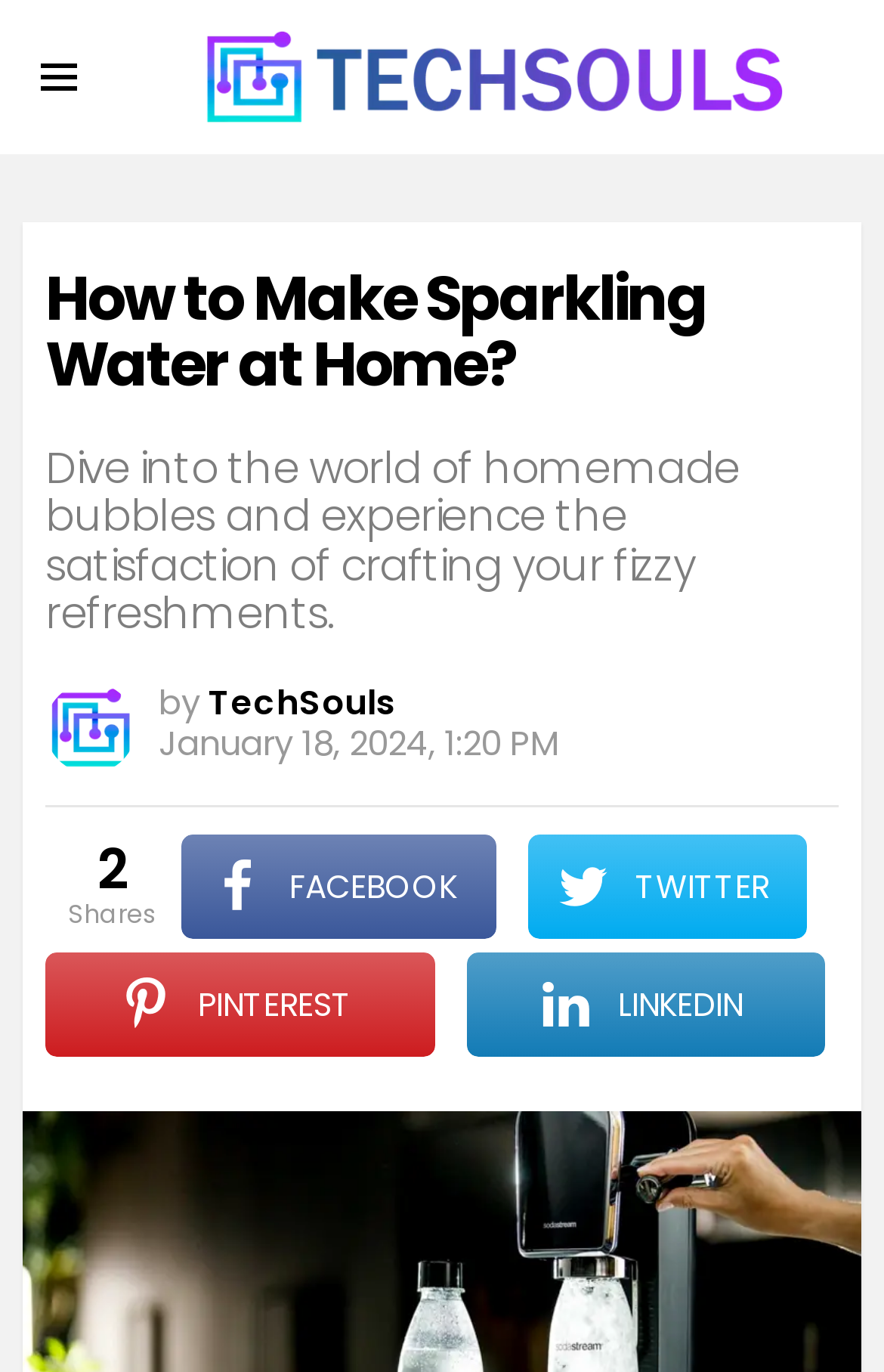Answer the question briefly using a single word or phrase: 
What is the name of the website?

TechSouls